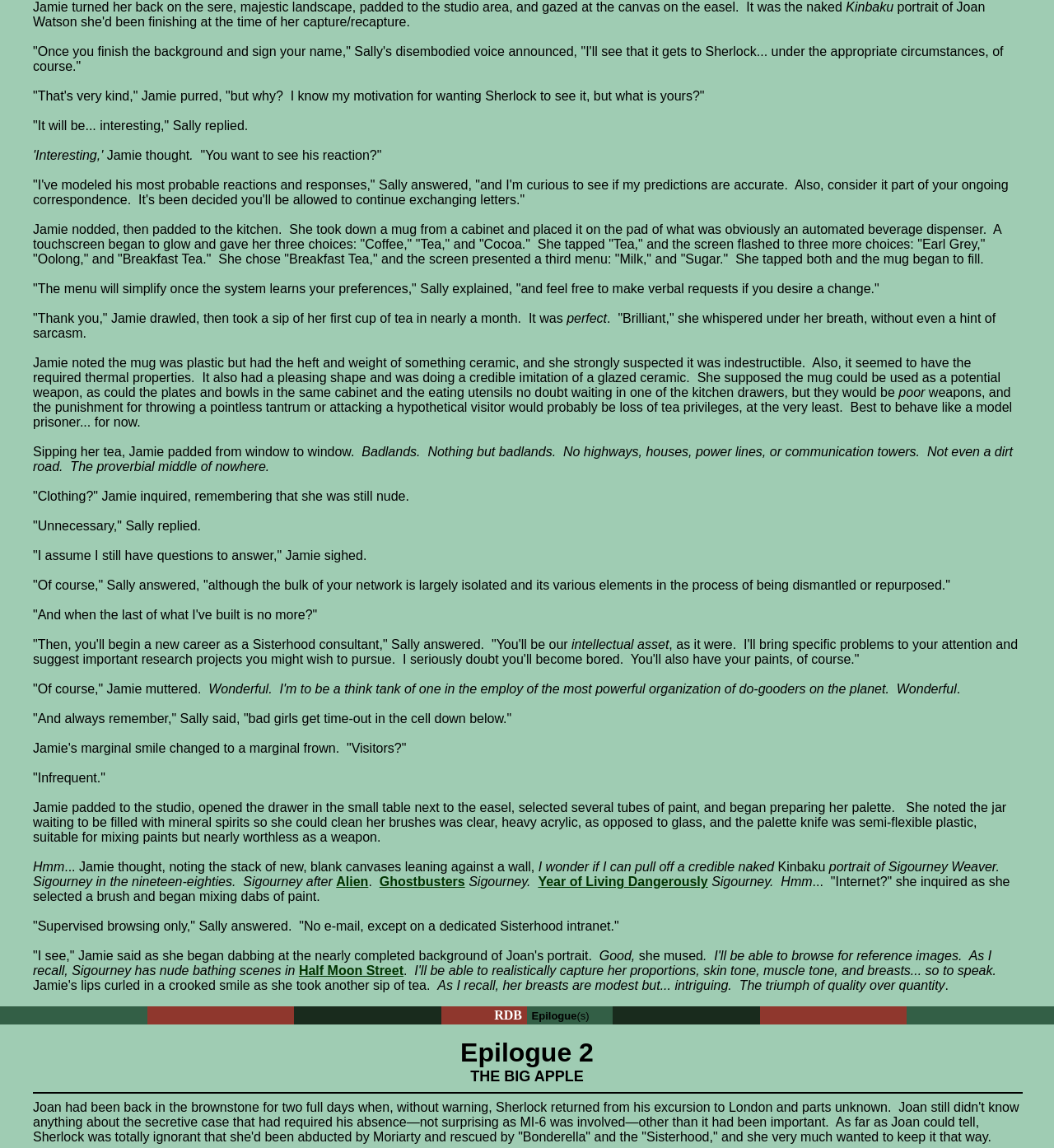What is the subject of Jamie's painting?
Analyze the image and provide a thorough answer to the question.

The text mentions that Jamie is working on a portrait of Joan, and is concerned with getting the background and details just right.